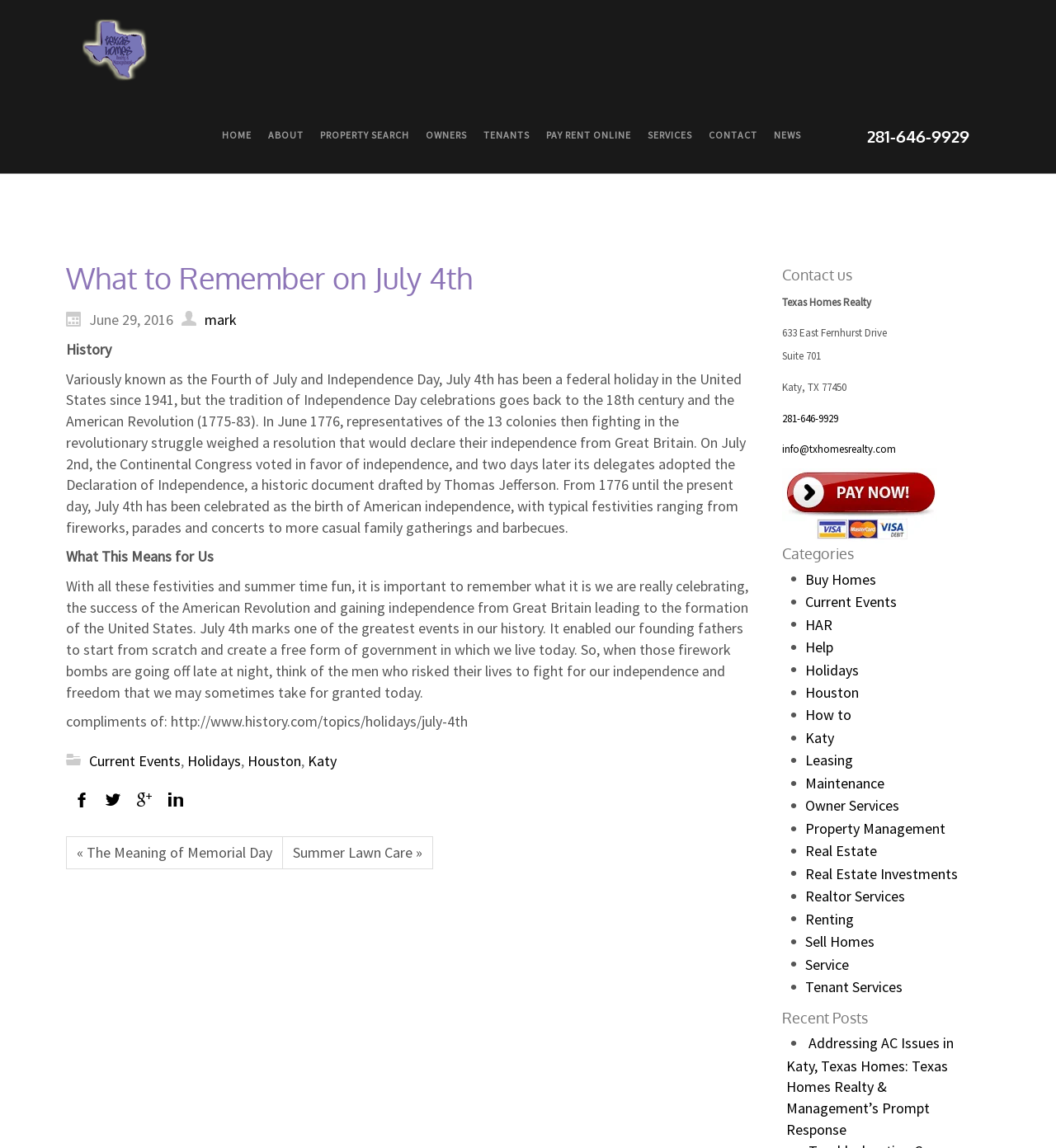Find the bounding box coordinates of the element's region that should be clicked in order to follow the given instruction: "Open the cart". The coordinates should consist of four float numbers between 0 and 1, i.e., [left, top, right, bottom].

None